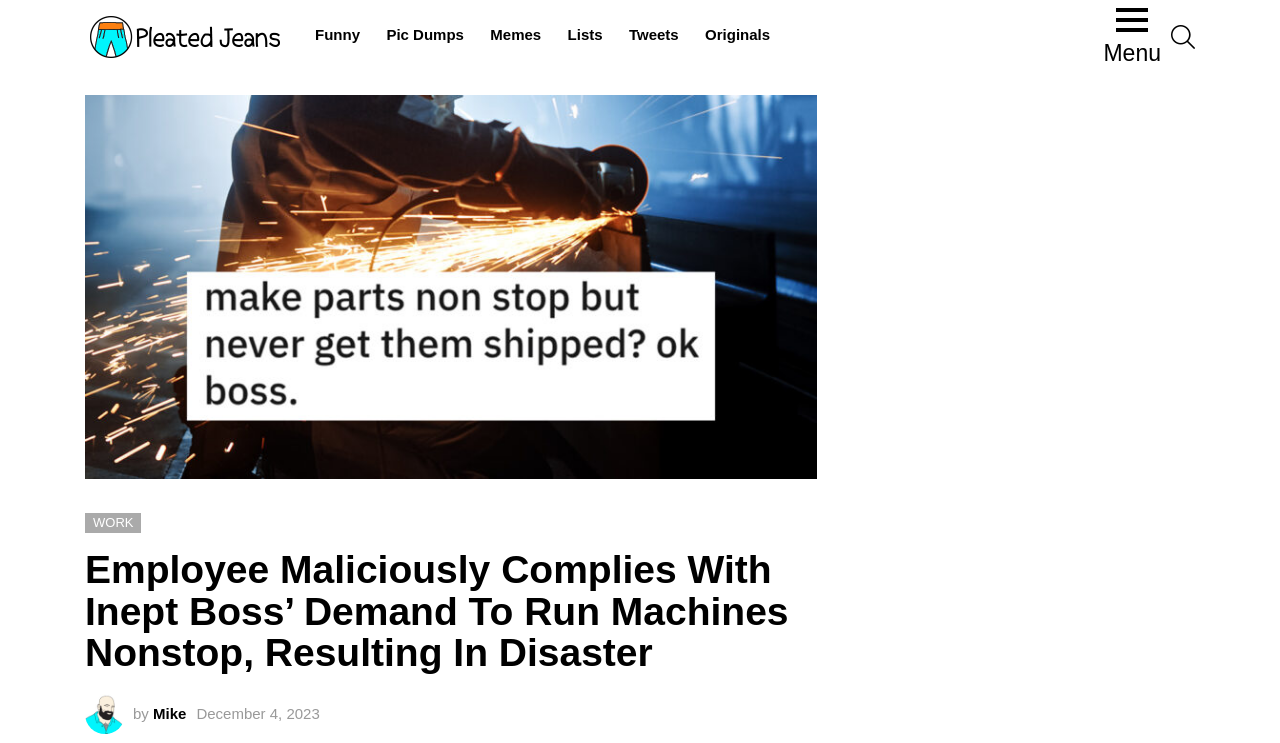What is the main title displayed on this webpage?

Employee Maliciously Complies With Inept Boss’ Demand To Run Machines Nonstop, Resulting In Disaster